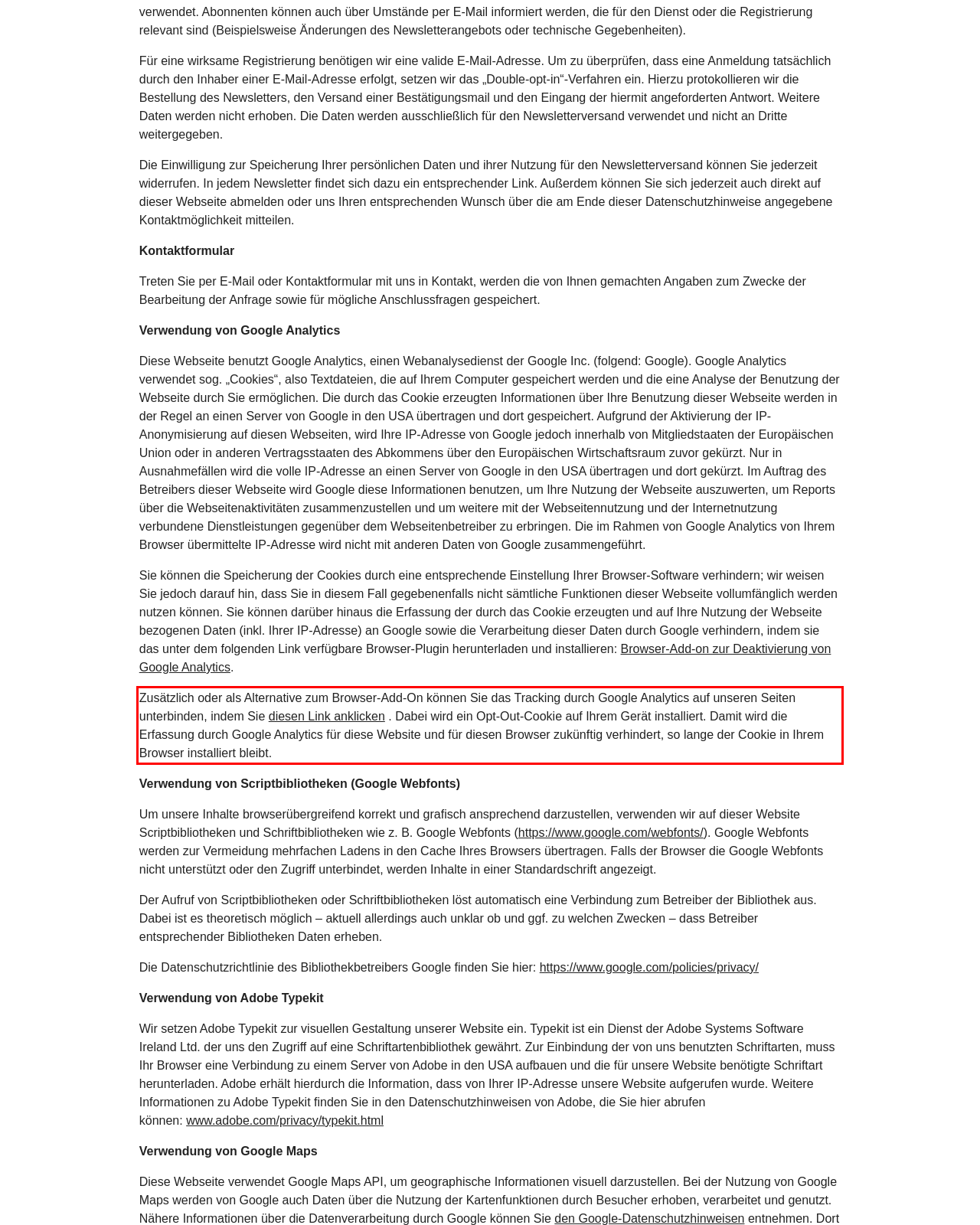Review the webpage screenshot provided, and perform OCR to extract the text from the red bounding box.

Zusätzlich oder als Alternative zum Browser-Add-On können Sie das Tracking durch Google Analytics auf unseren Seiten unterbinden, indem Sie diesen Link anklicken . Dabei wird ein Opt-Out-Cookie auf Ihrem Gerät installiert. Damit wird die Erfassung durch Google Analytics für diese Website und für diesen Browser zukünftig verhindert, so lange der Cookie in Ihrem Browser installiert bleibt.